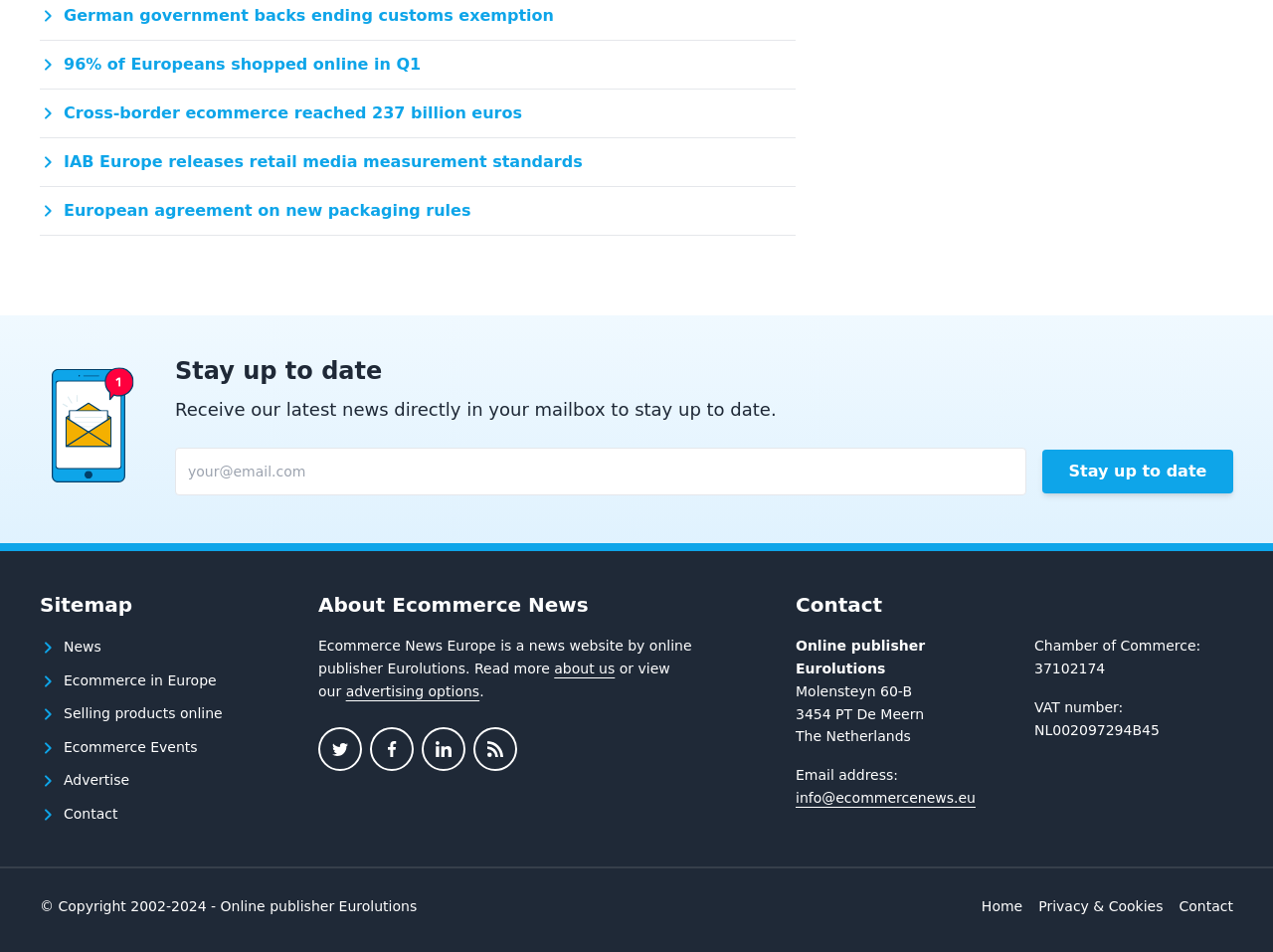Locate the bounding box coordinates of the item that should be clicked to fulfill the instruction: "Click the 'Stay up to date' button".

[0.819, 0.473, 0.969, 0.519]